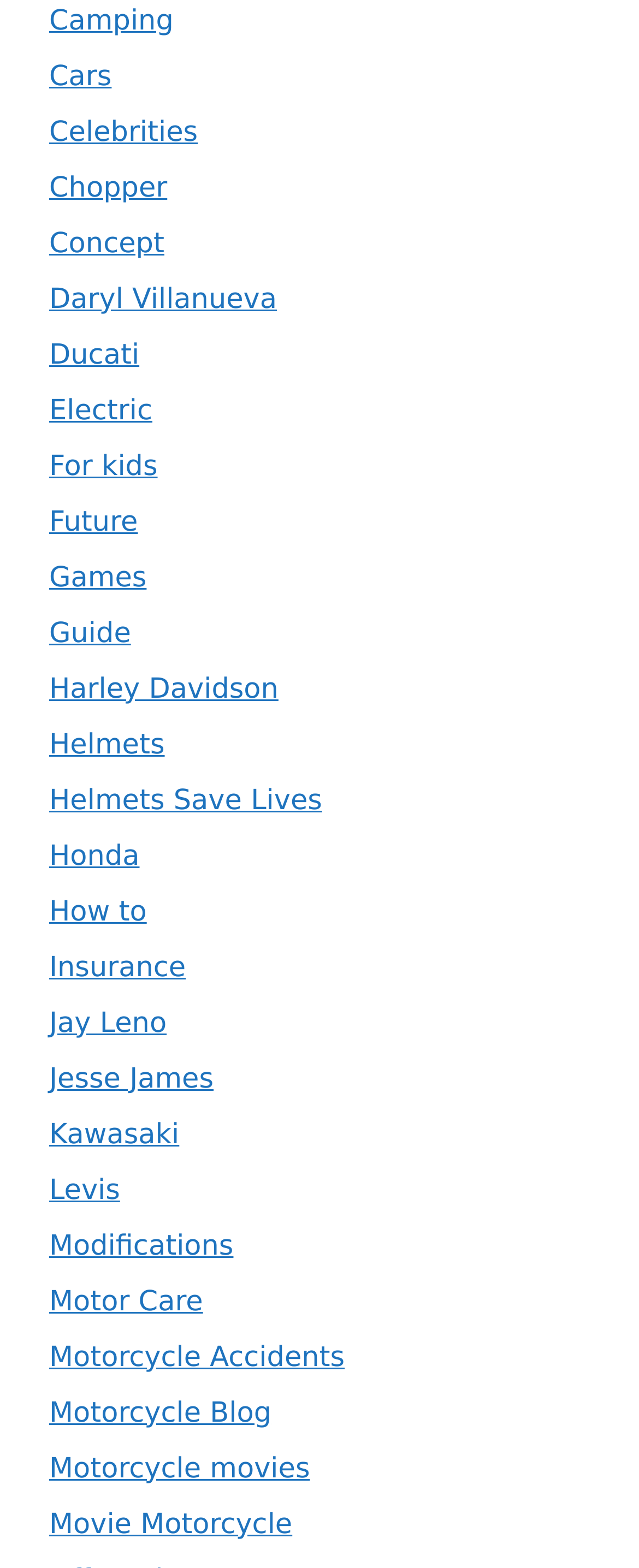Answer with a single word or phrase: 
What is the last link on the webpage?

Movie Motorcycle